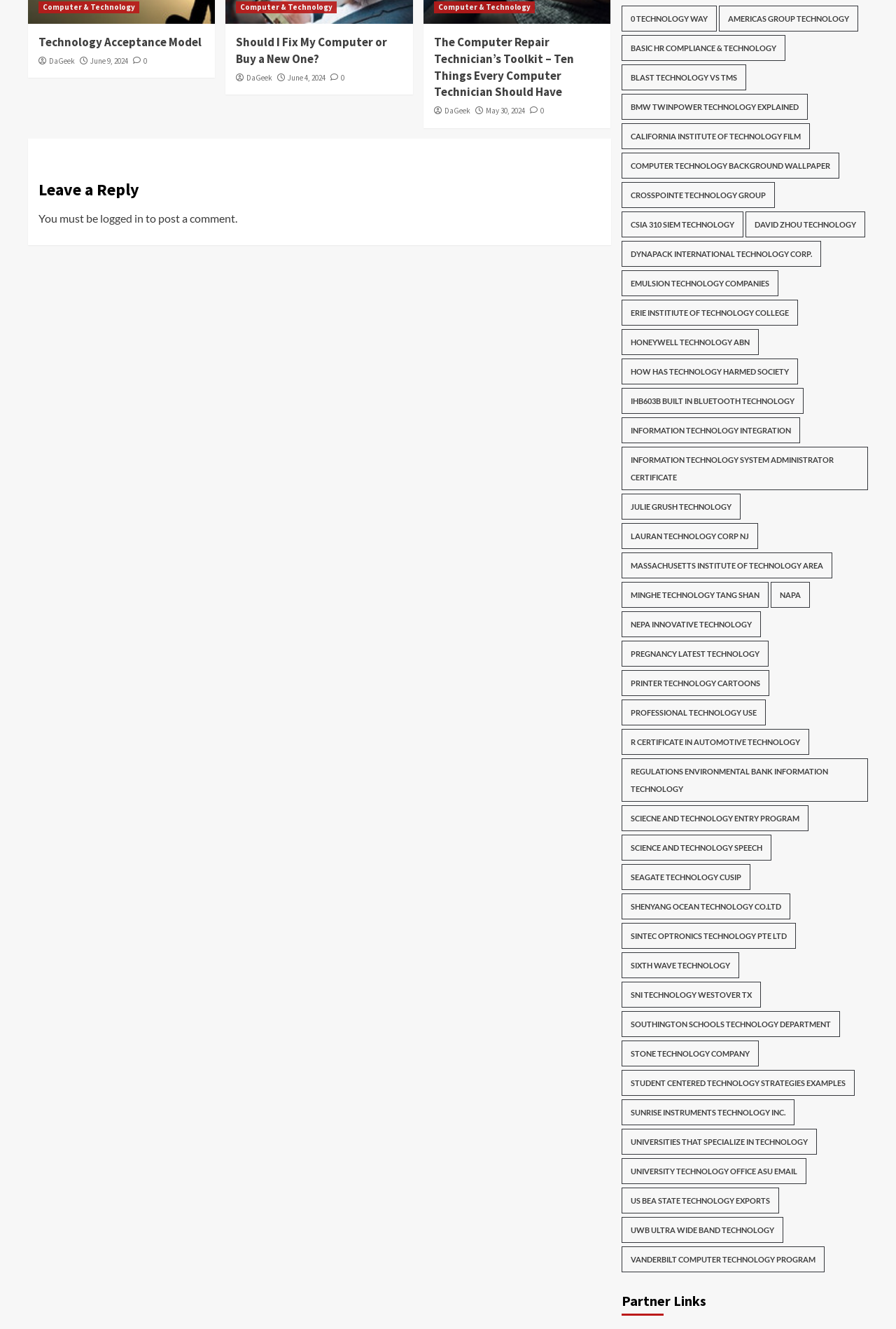What is the author of the second article?
Based on the screenshot, give a detailed explanation to answer the question.

The author of the second article can be determined by looking at the link 'DaGeek' which is located below the heading 'Should I Fix My Computer or Buy a New One?'.